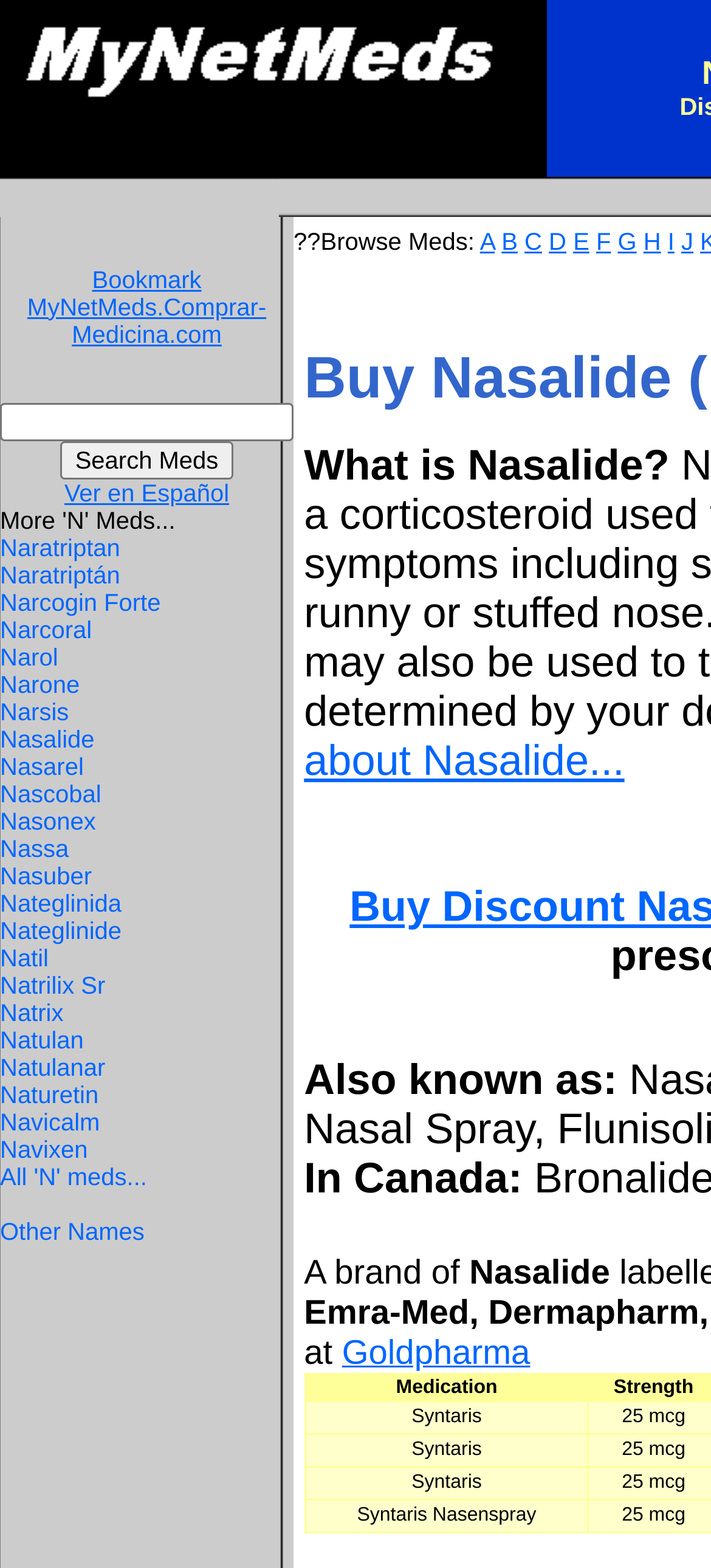What is the main heading displayed on the webpage? Please provide the text.

Buy Nasalide (Flunisolide)